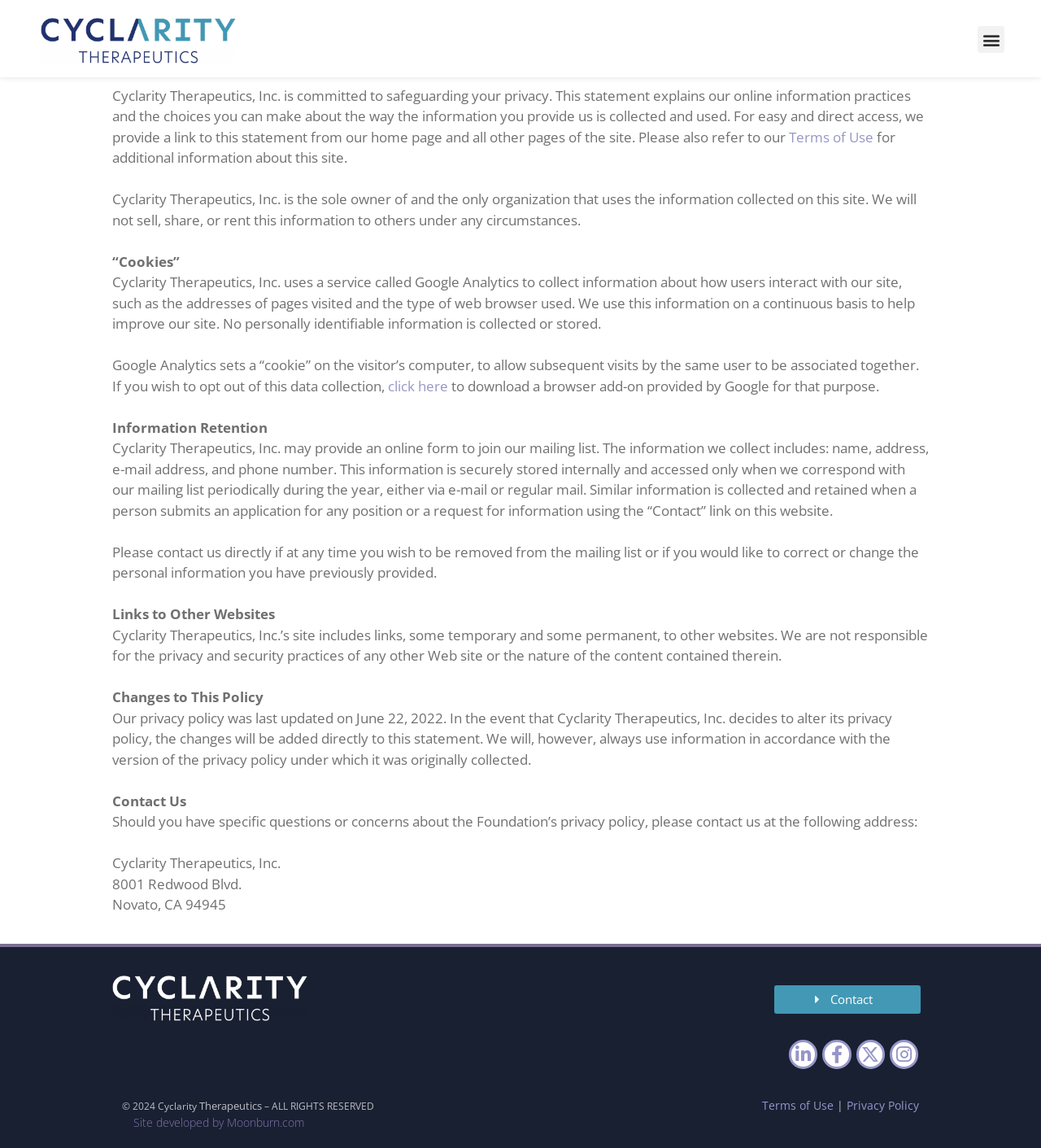When was the privacy policy last updated?
Based on the screenshot, answer the question with a single word or phrase.

June 22, 2022